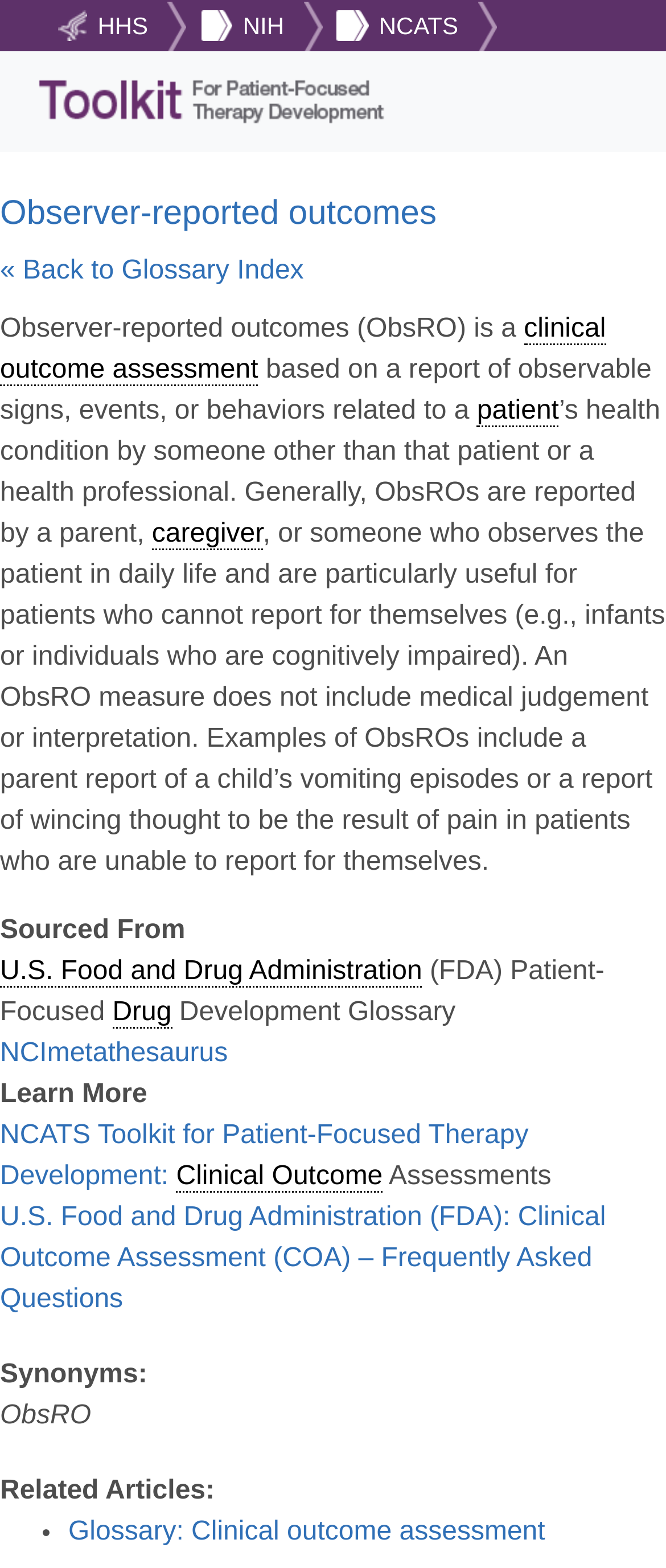Identify the bounding box coordinates of the part that should be clicked to carry out this instruction: "Learn more about NCATS Toolkit for Patient-Focused Therapy Development".

[0.0, 0.714, 0.794, 0.759]